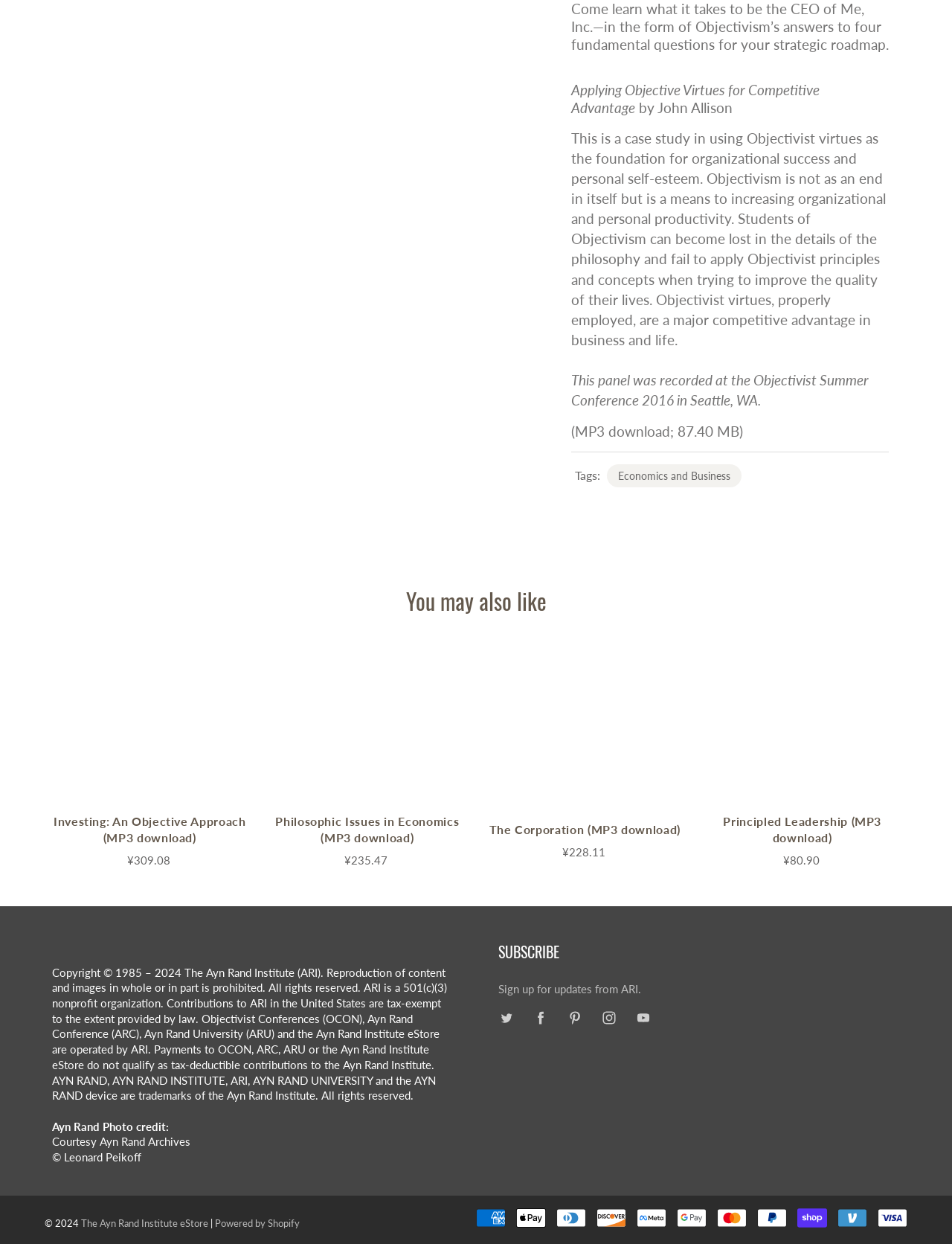Based on the image, provide a detailed response to the question:
What is the price of the 'Investing: An Objective Approach' MP3 download?

The price of the 'Investing: An Objective Approach' MP3 download is obtained from the StaticText element with the text '¥309.08' which is located next to the link 'Investing: An Objective Approach (MP3 download)'.